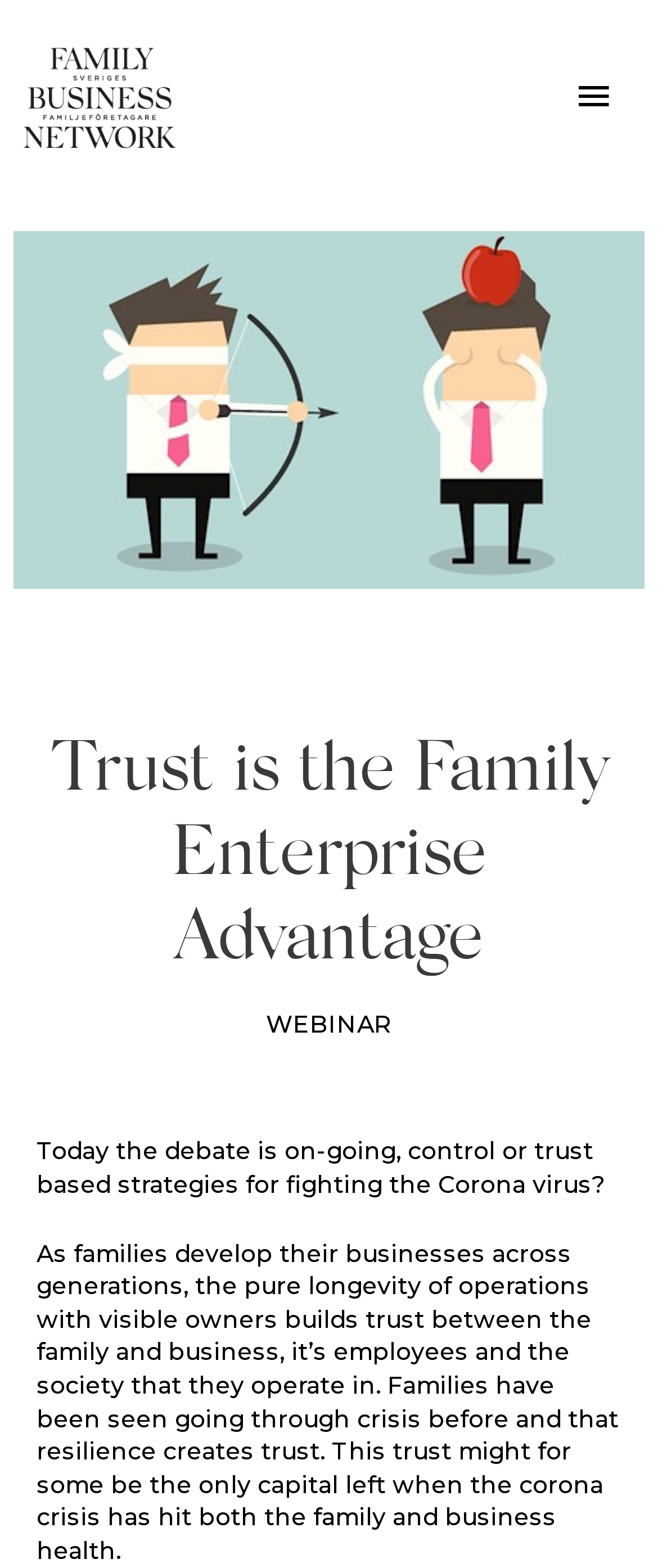Please determine the main heading text of this webpage.

Trust is the Family Enterprise Advantage